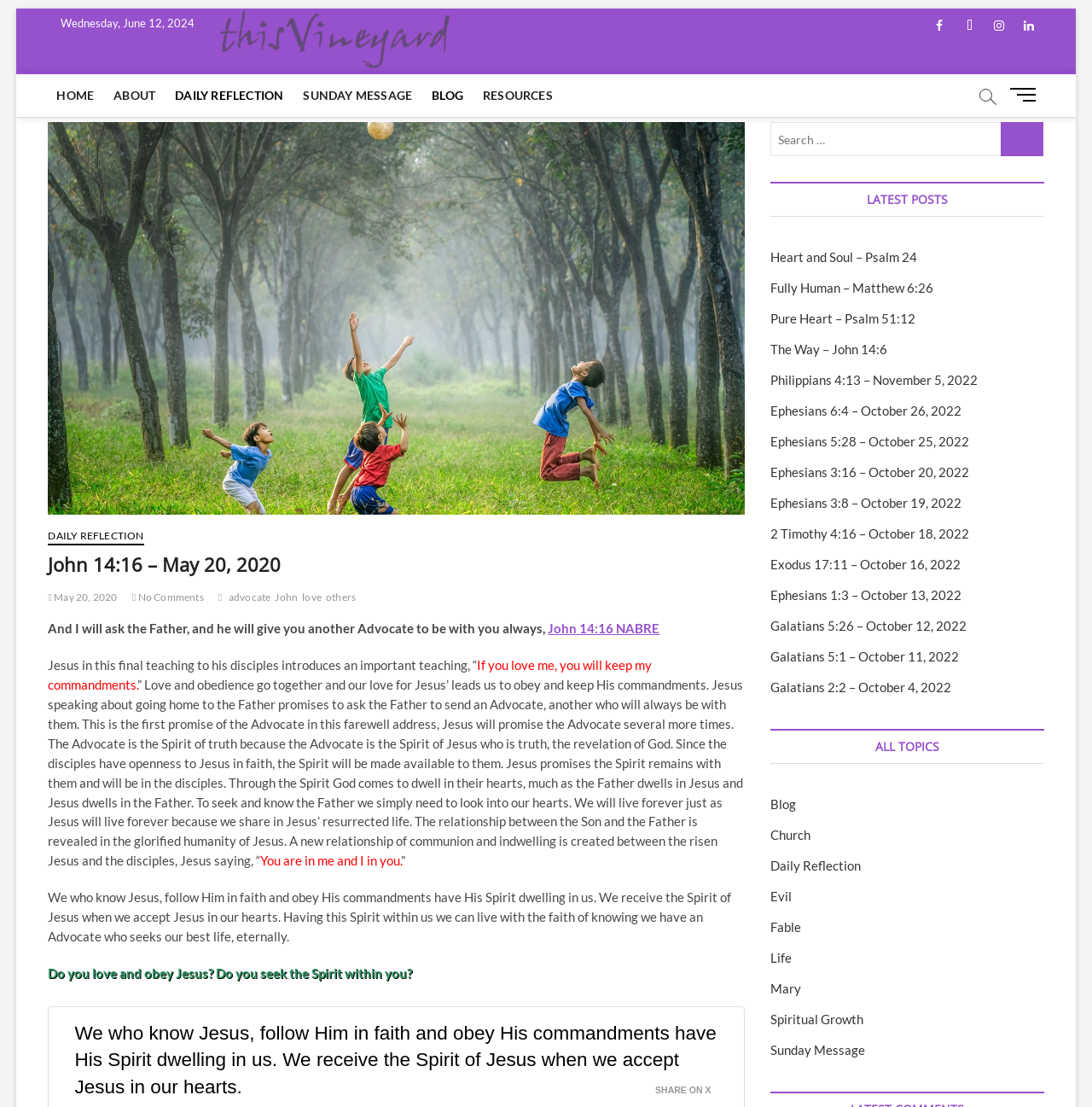Find the bounding box coordinates for the element that must be clicked to complete the instruction: "Click on the 'DAILY REFLECTION' link". The coordinates should be four float numbers between 0 and 1, indicated as [left, top, right, bottom].

[0.153, 0.067, 0.268, 0.106]